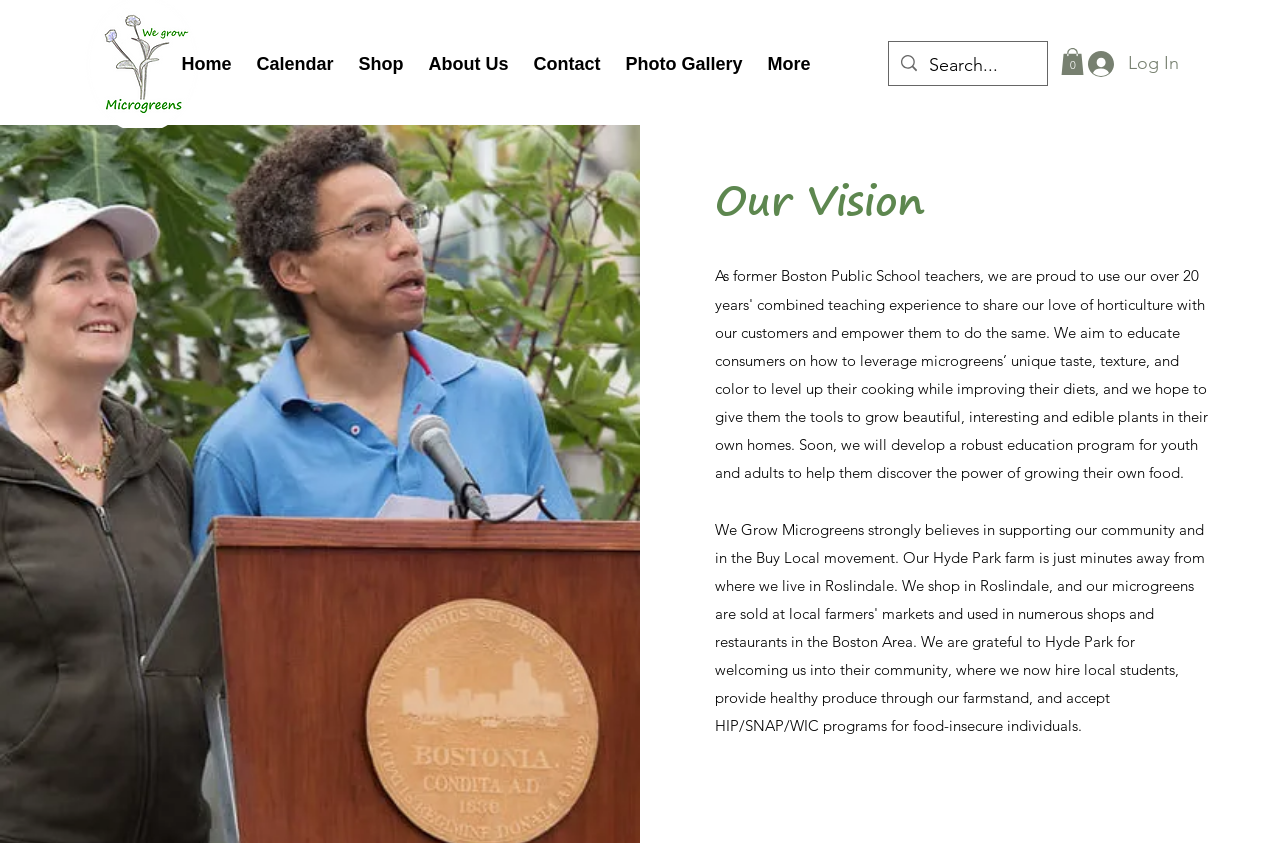Based on the element description, predict the bounding box coordinates (top-left x, top-left y, bottom-right x, bottom-right y) for the UI element in the screenshot: About Us

[0.325, 0.062, 0.407, 0.089]